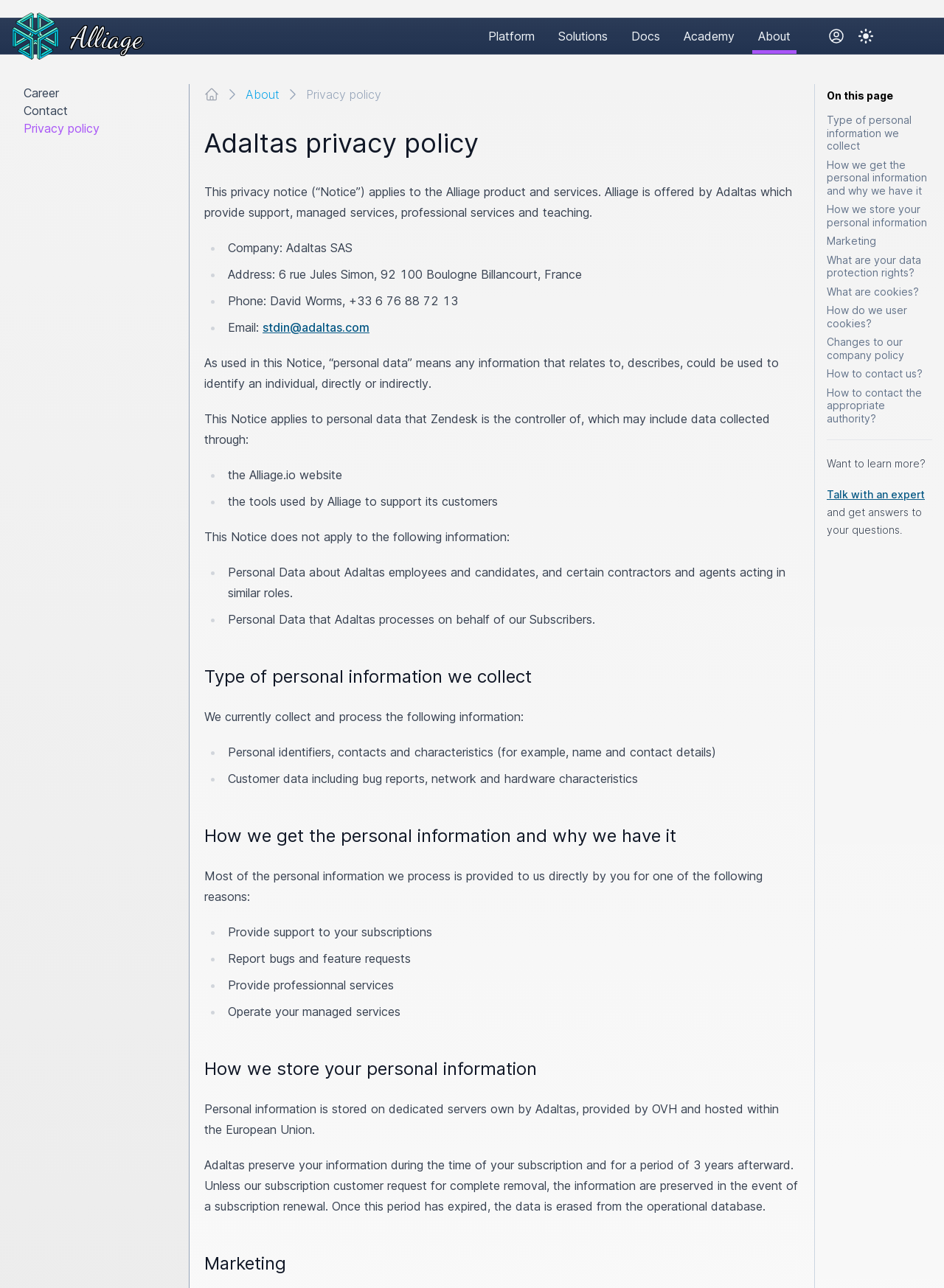What is the phone number of the company?
Deliver a detailed and extensive answer to the question.

The phone number of the company can be found in the section 'Company: Adaltas SAS' where it is mentioned as 'Phone: David Worms, +33 6 76 88 72 13'.